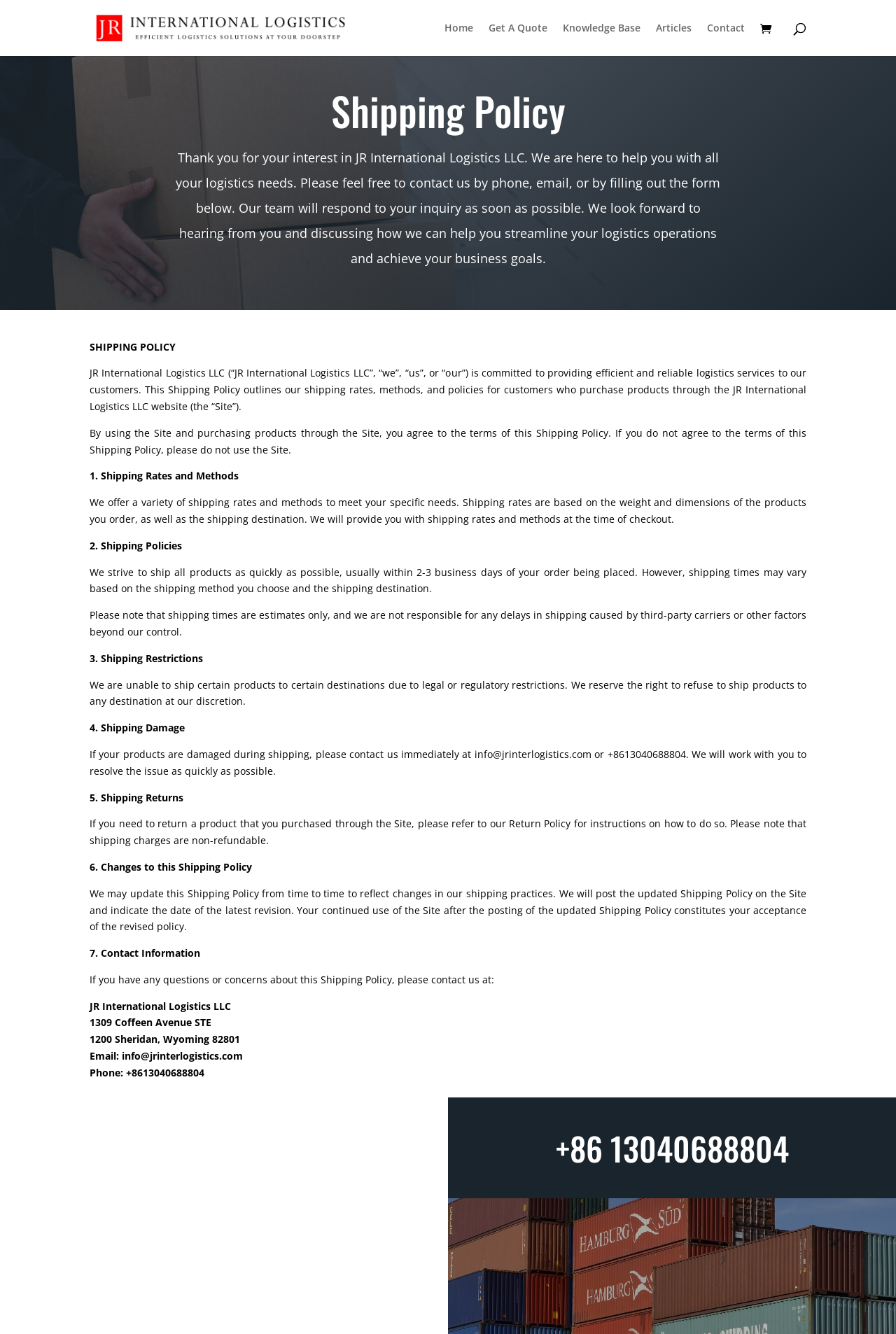Can I return a product?
Provide a detailed and extensive answer to the question.

Yes, I can return a product, but I need to refer to the Return Policy for instructions on how to do so, which is mentioned in the section '5. Shipping Returns' of the shipping policy.